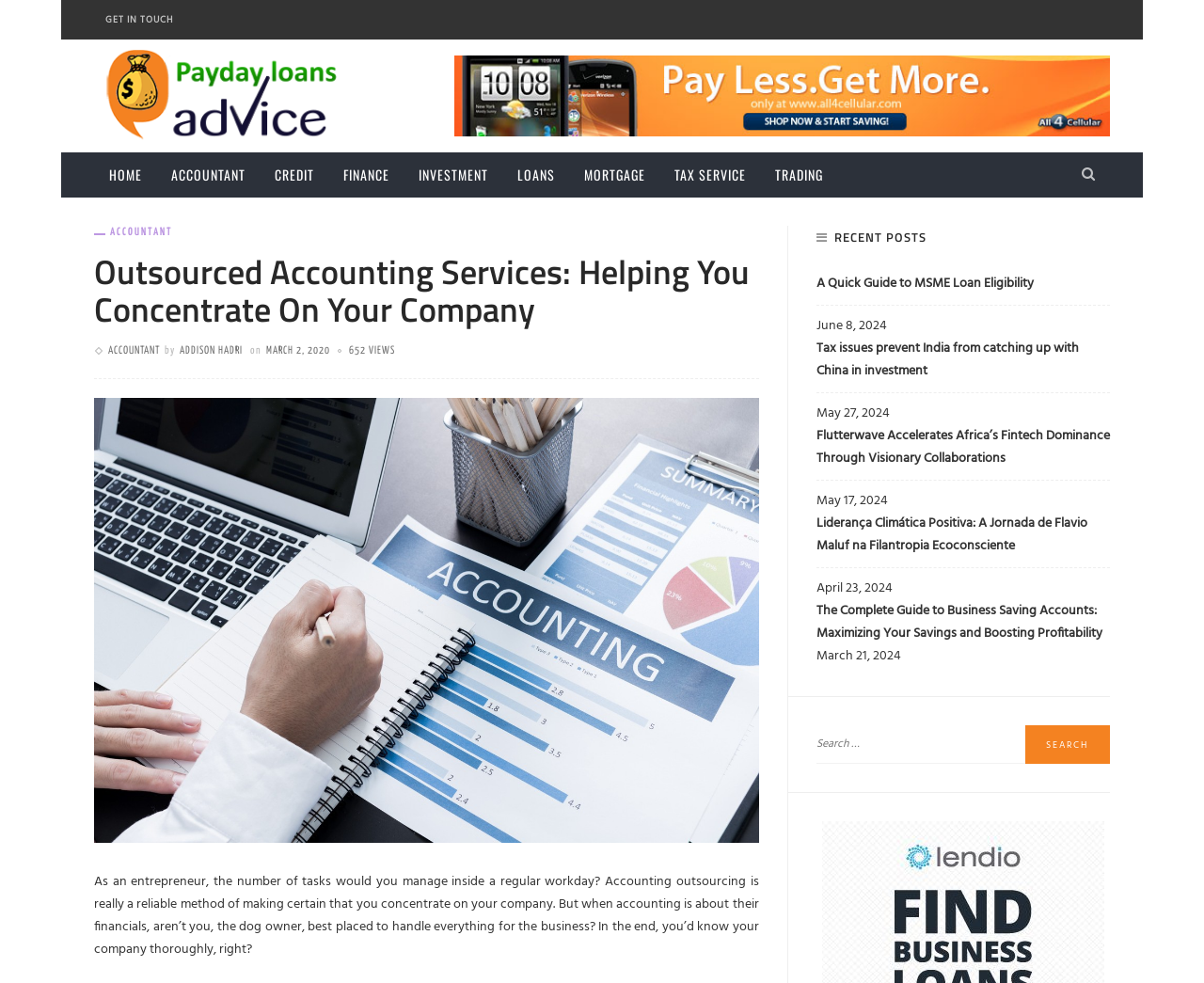Pinpoint the bounding box coordinates of the clickable area necessary to execute the following instruction: "Search for something". The coordinates should be given as four float numbers between 0 and 1, namely [left, top, right, bottom].

[0.678, 0.738, 0.922, 0.777]